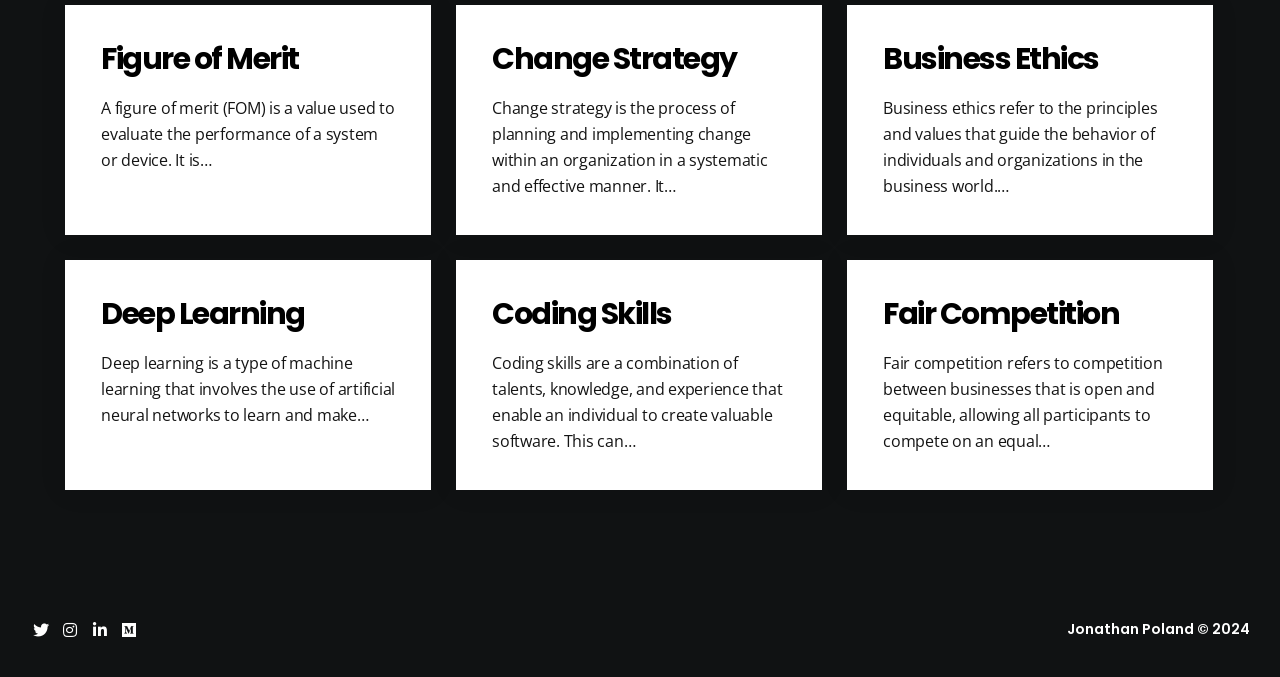Find the bounding box coordinates for the HTML element described in this sentence: "Jonathan Poland © 2024". Provide the coordinates as four float numbers between 0 and 1, in the format [left, top, right, bottom].

[0.834, 0.914, 0.977, 0.944]